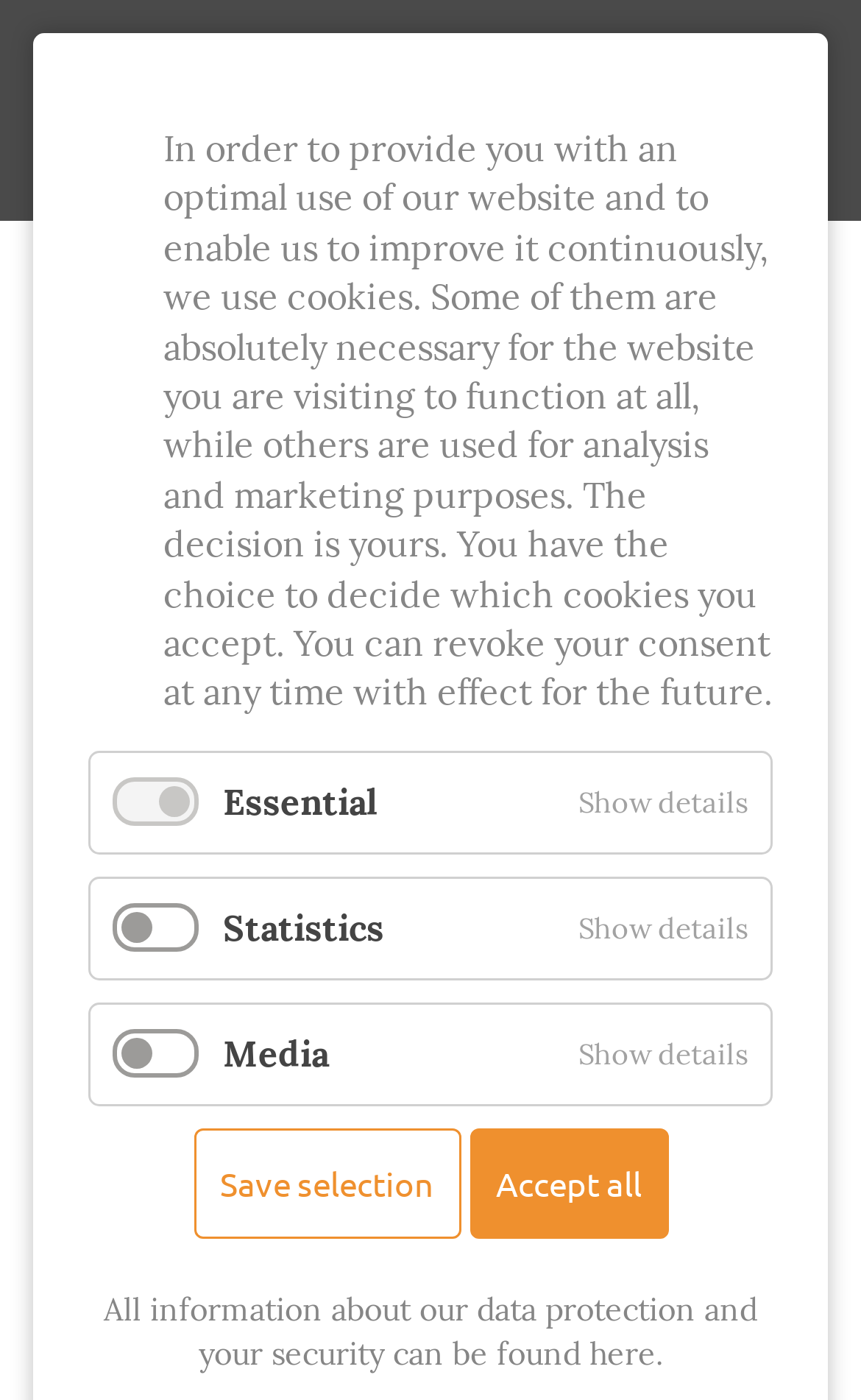Determine the bounding box coordinates of the region that needs to be clicked to achieve the task: "View previous page".

[0.354, 0.602, 0.51, 0.635]